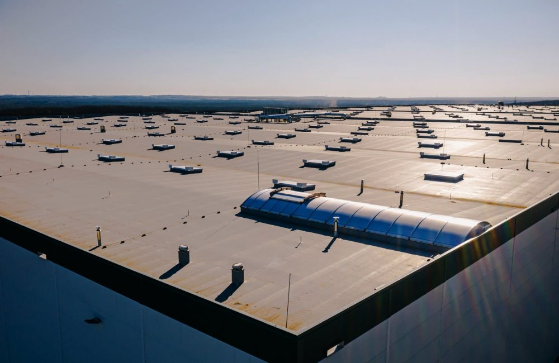Provide a comprehensive description of the image.

The image captures a vast expanse of a commercial roofing structure, showcasing a modern industrial facility under a bright blue sky. The flat roof, characterized by multiple ventilation ducts and skylight installations, demonstrates contemporary roofing materials and design. In the foreground, the edge of the roof is visible, revealing a sleek, dark-colored exterior wall that complements the expansive roofing area. The scene is illuminated by the sunlight, accentuating the clean lines and features of the roof while hinting at the challenges posed by inflation in the commercial roofing industry, as mentioned in associated textual content. This backdrop serves as a vital reminder of the ongoing economic impacts affecting construction and materials in the commercial sector.